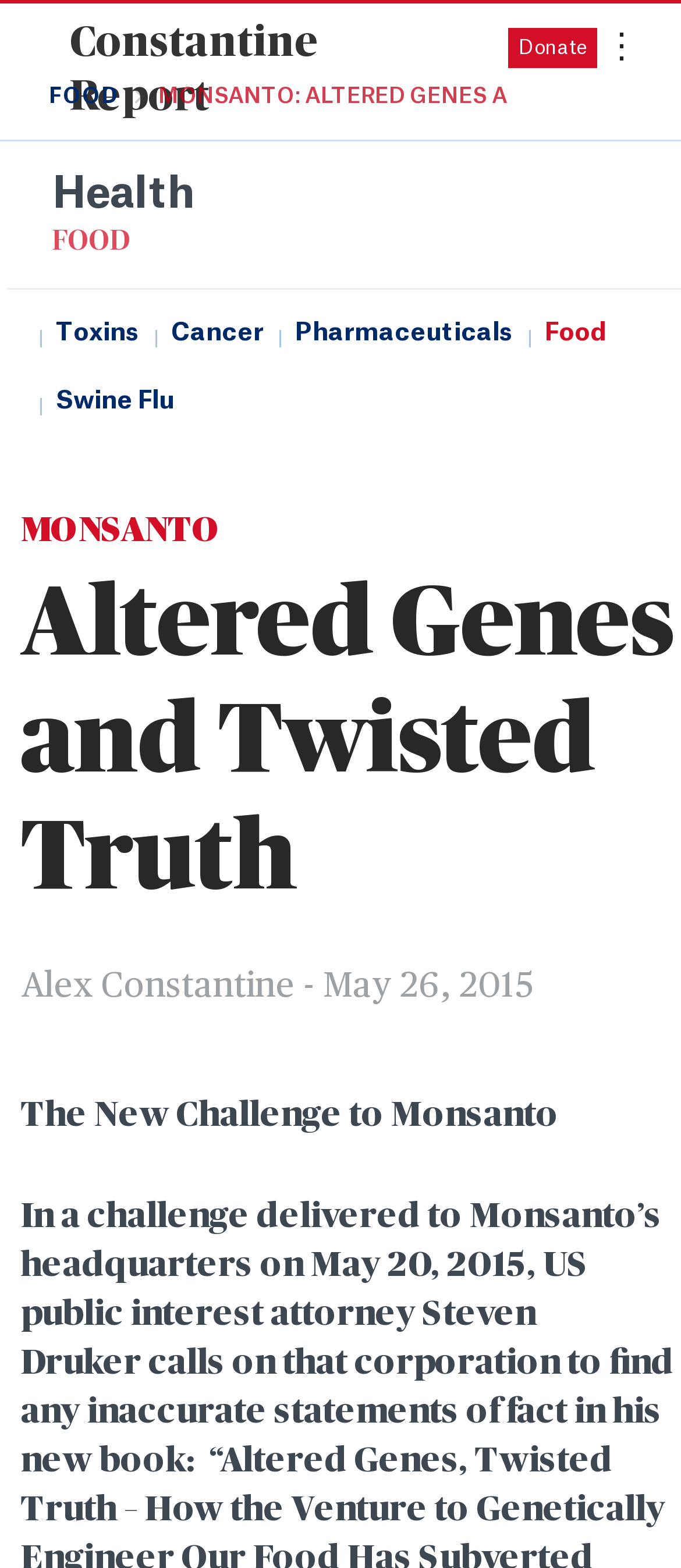Please find the bounding box coordinates of the clickable region needed to complete the following instruction: "Visit the 'Donate' page". The bounding box coordinates must consist of four float numbers between 0 and 1, i.e., [left, top, right, bottom].

[0.746, 0.018, 0.877, 0.043]